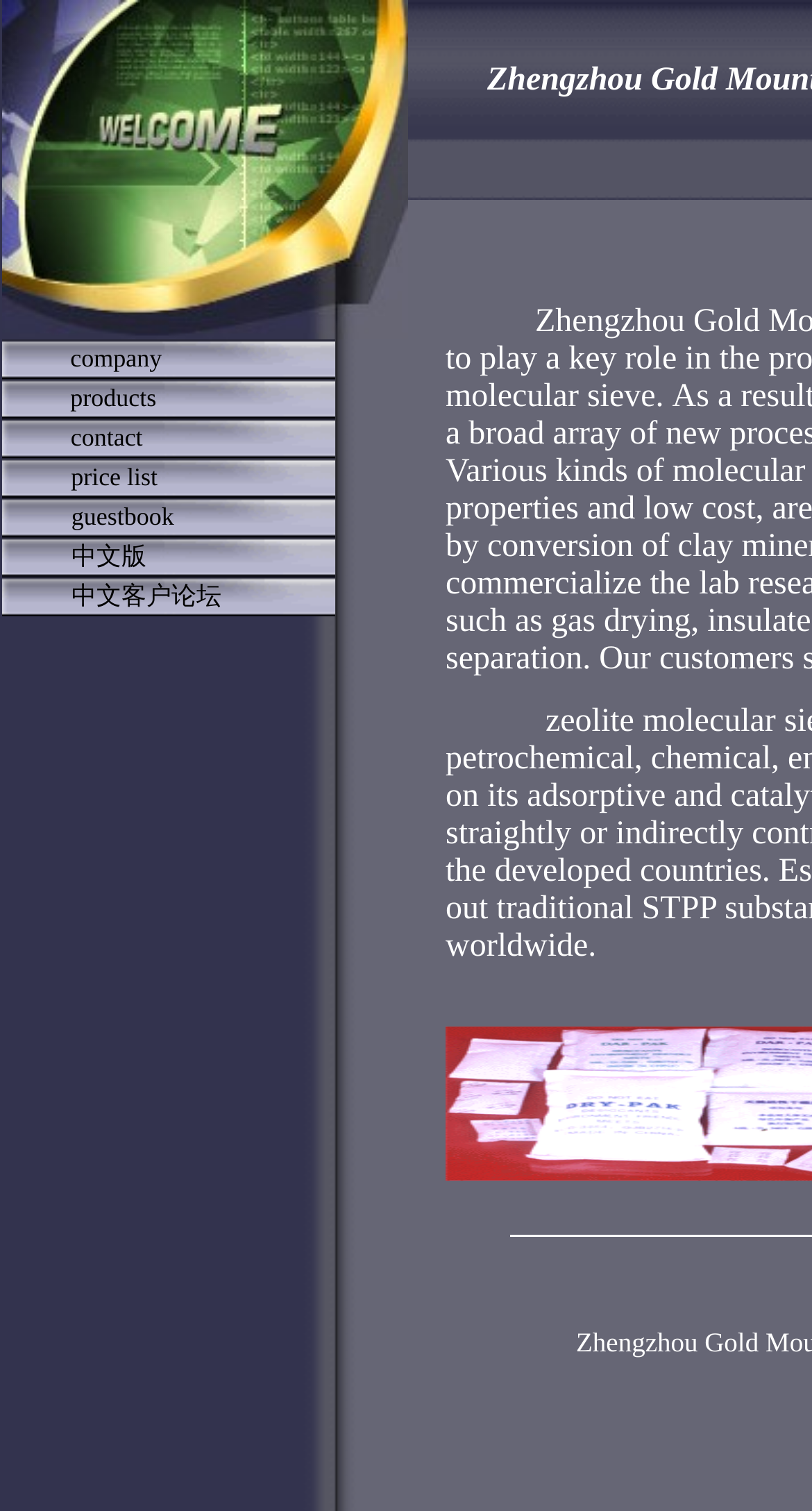Highlight the bounding box of the UI element that corresponds to this description: "products".

[0.087, 0.254, 0.193, 0.273]